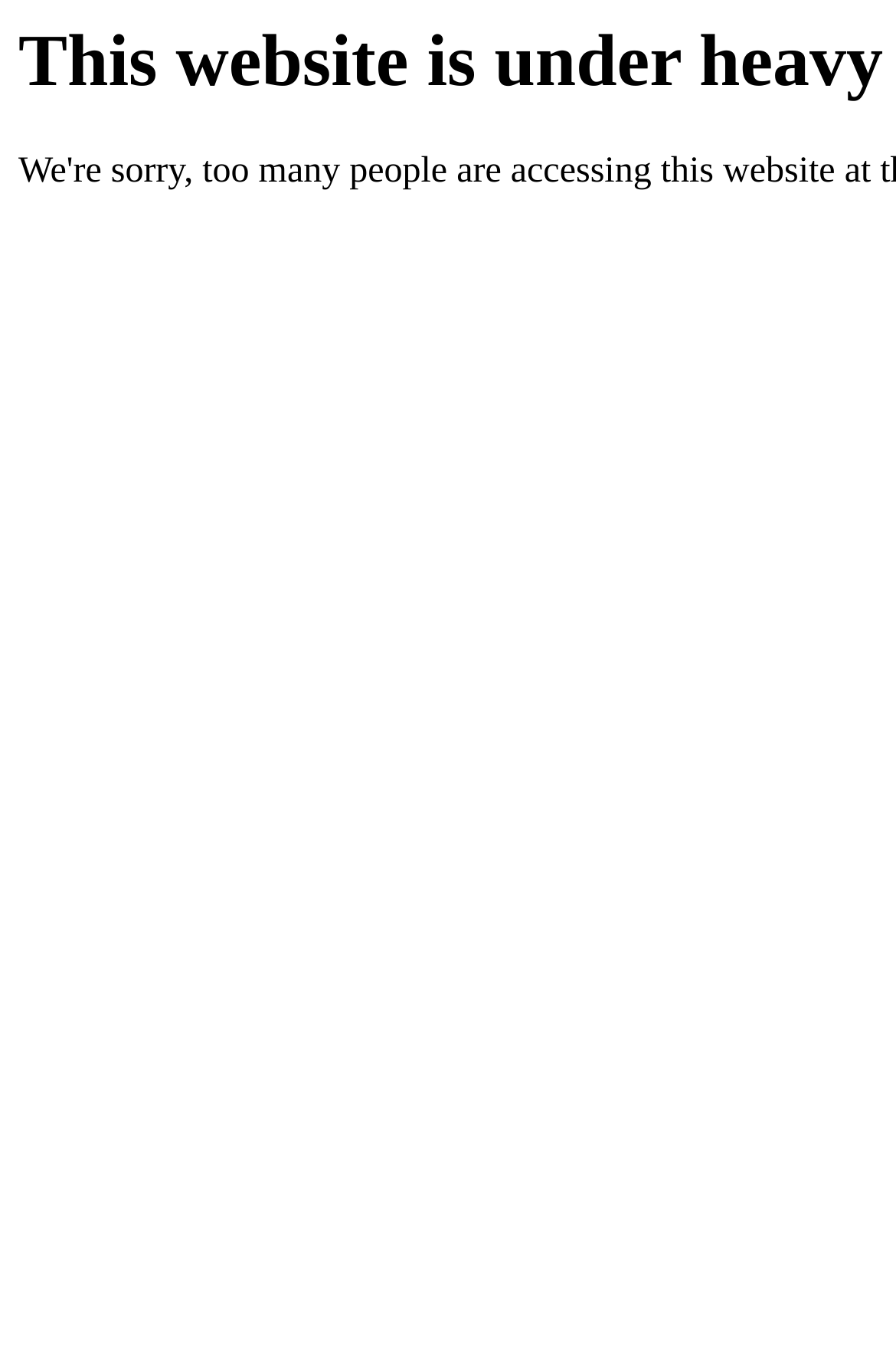Please identify the webpage's heading and generate its text content.

This website is under heavy load